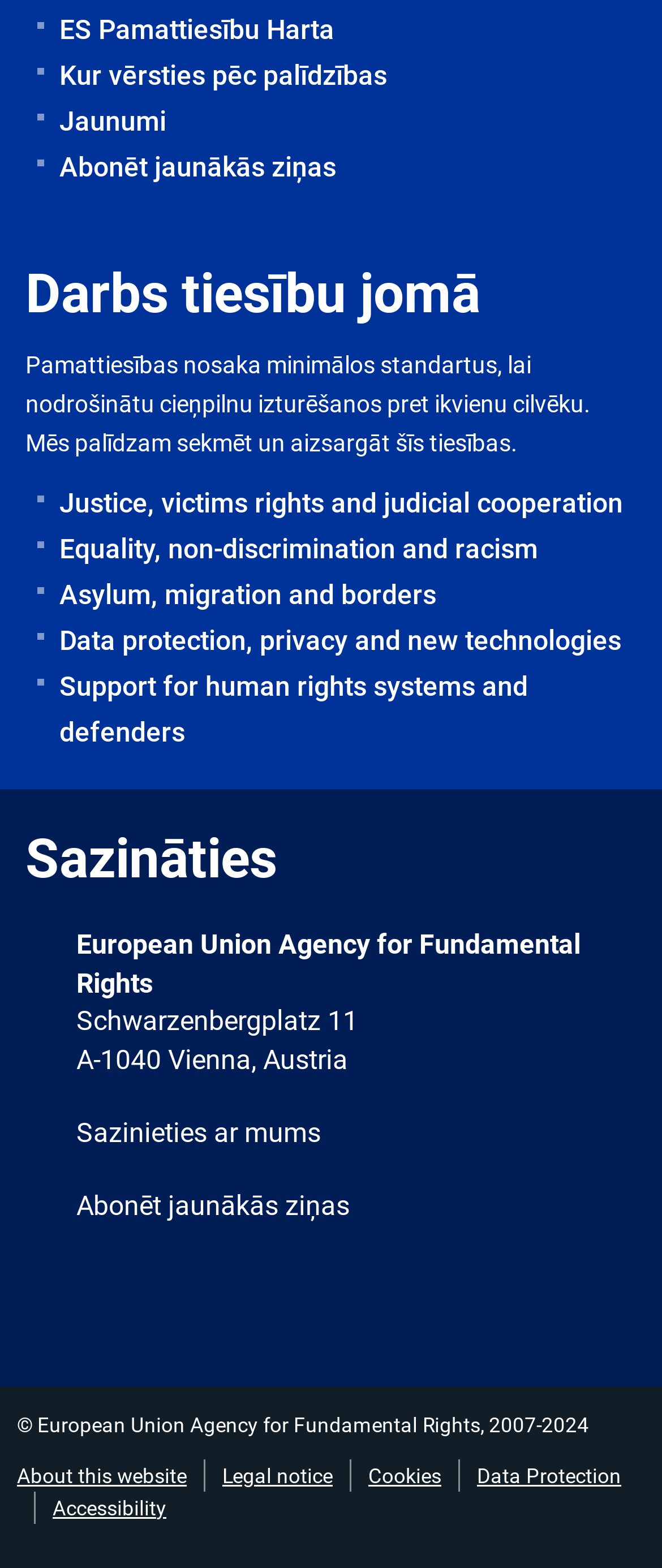Using a single word or phrase, answer the following question: 
How many main sections are there on the webpage?

2